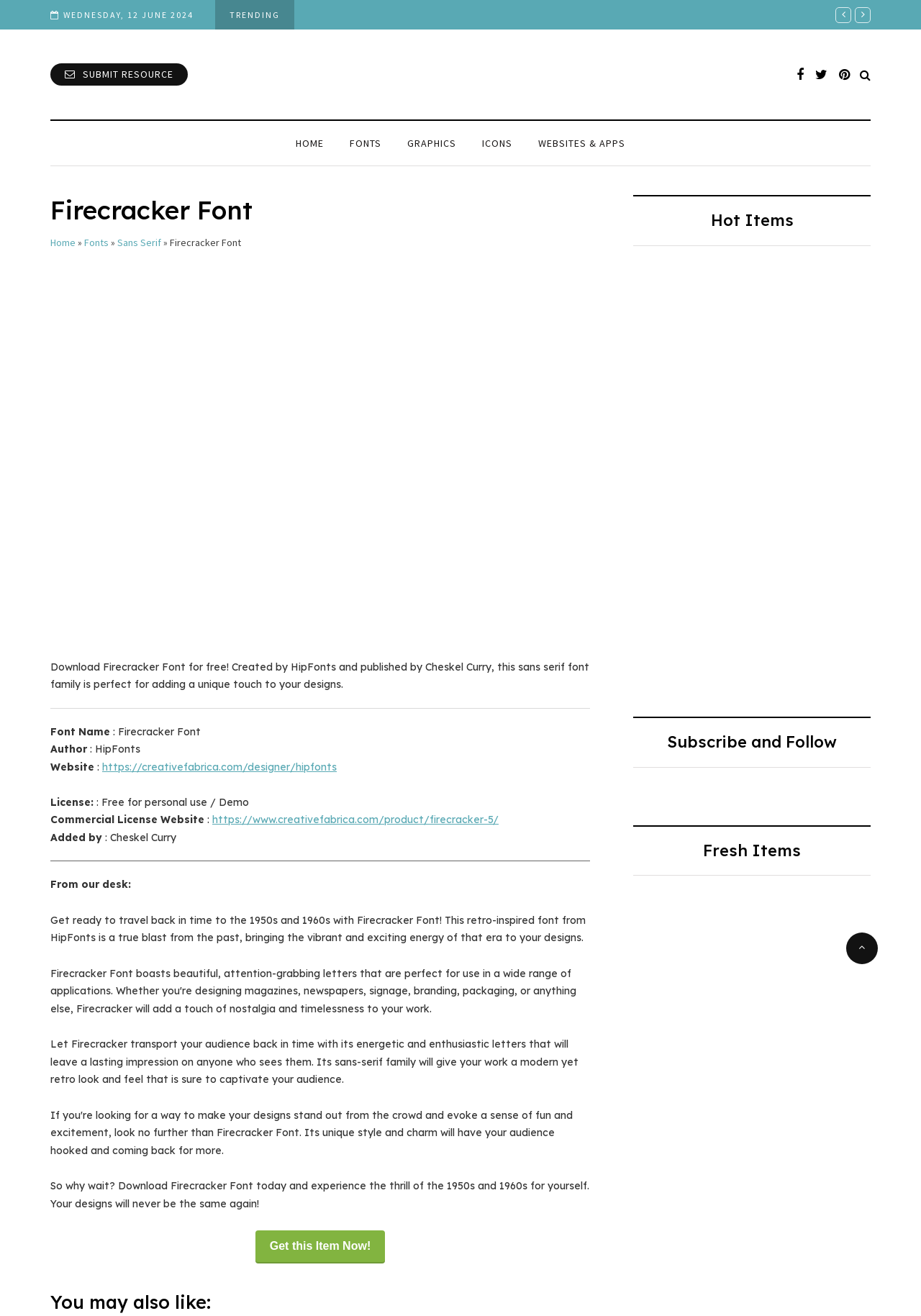Respond to the question below with a concise word or phrase:
What is the name of the font family?

Firecracker Font